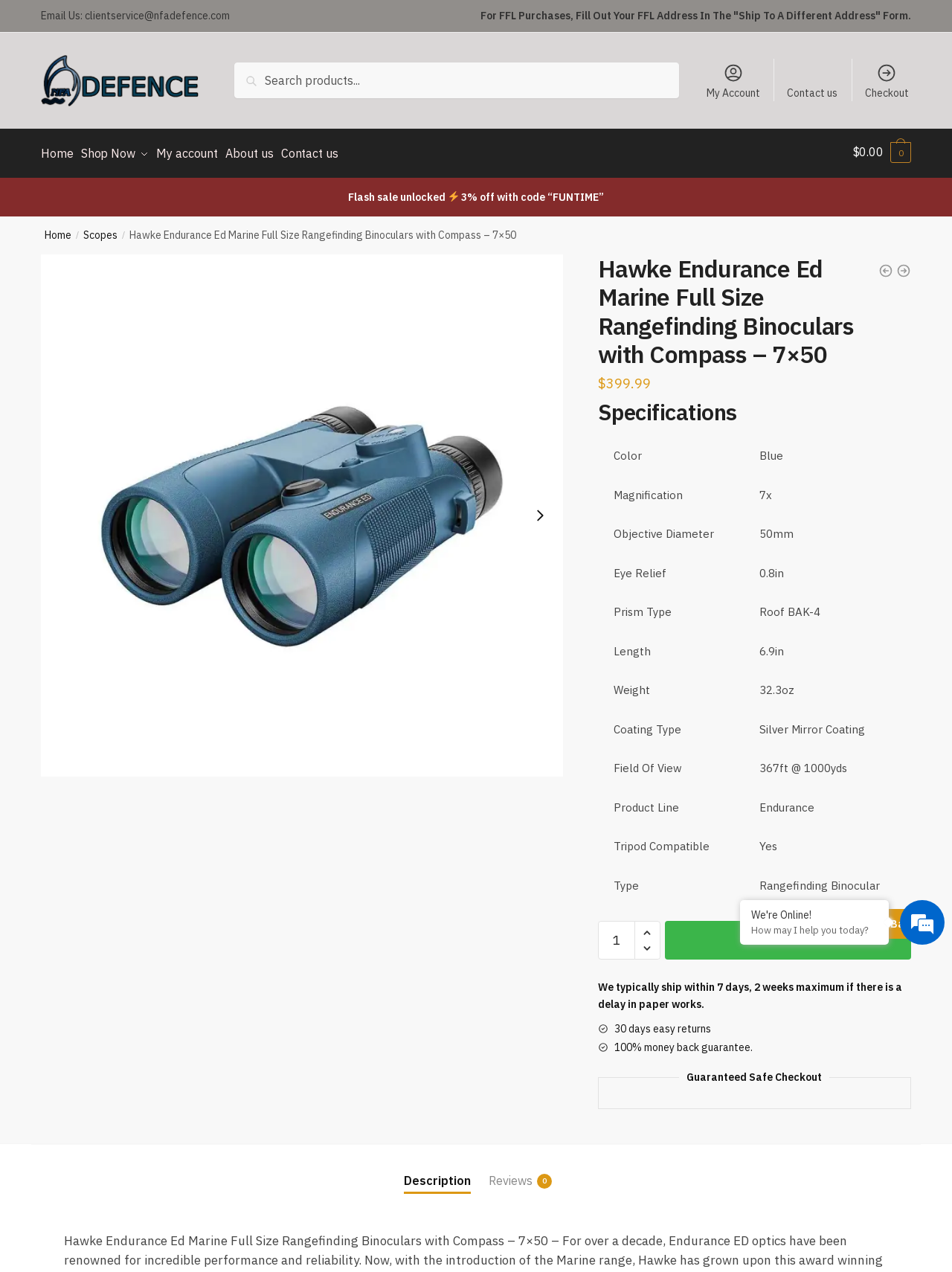Given the element description, predict the bounding box coordinates in the format (top-left x, top-left y, bottom-right x, bottom-right y). Make sure all values are between 0 and 1. Here is the element description: Questions? Request a Call Back

[0.783, 0.715, 0.977, 0.738]